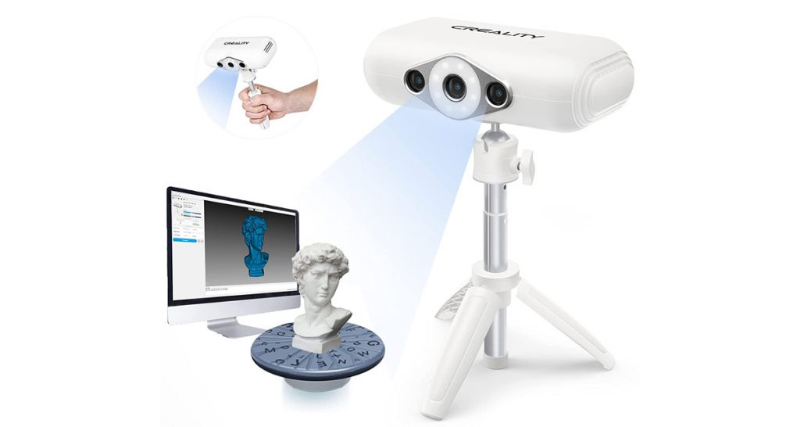What is the purpose of the rotating base?
Based on the screenshot, answer the question with a single word or phrase.

To facilitate scanning